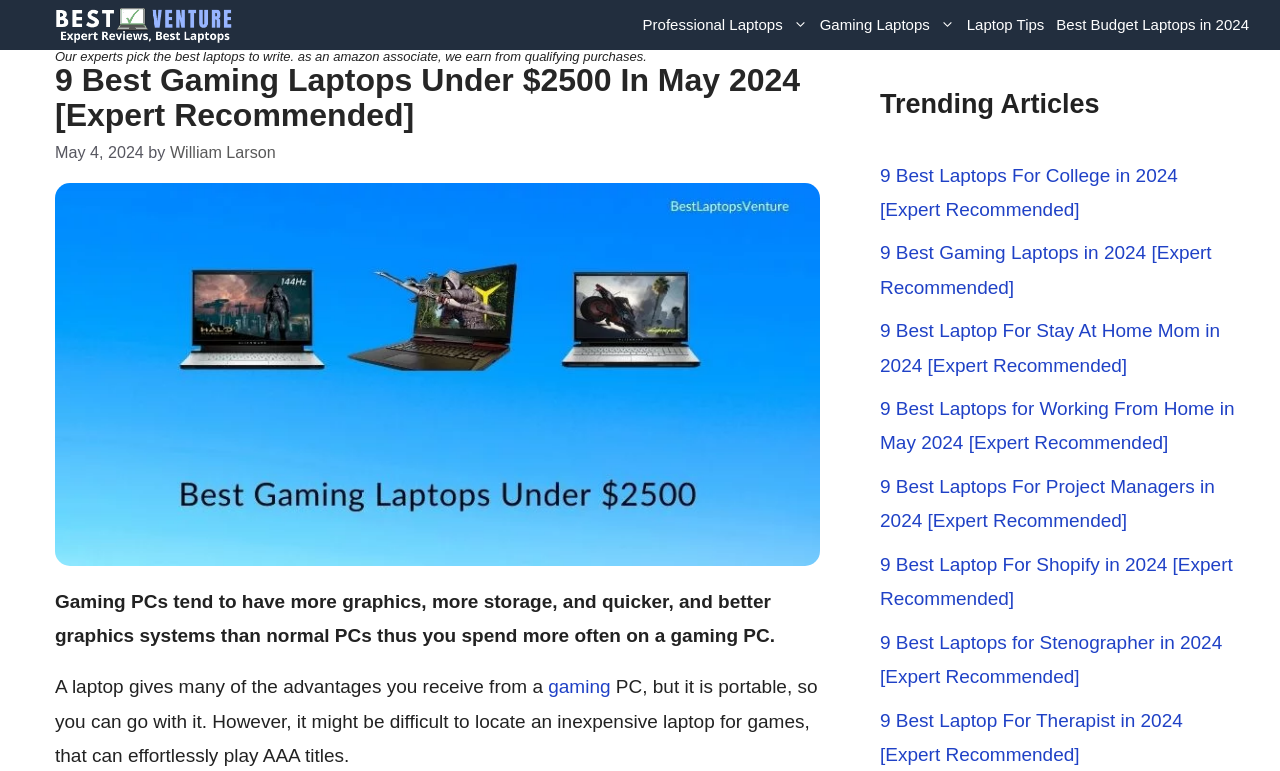Specify the bounding box coordinates of the area that needs to be clicked to achieve the following instruction: "Check the 'Best Budget Laptops in 2024' article".

[0.821, 0.01, 0.98, 0.054]